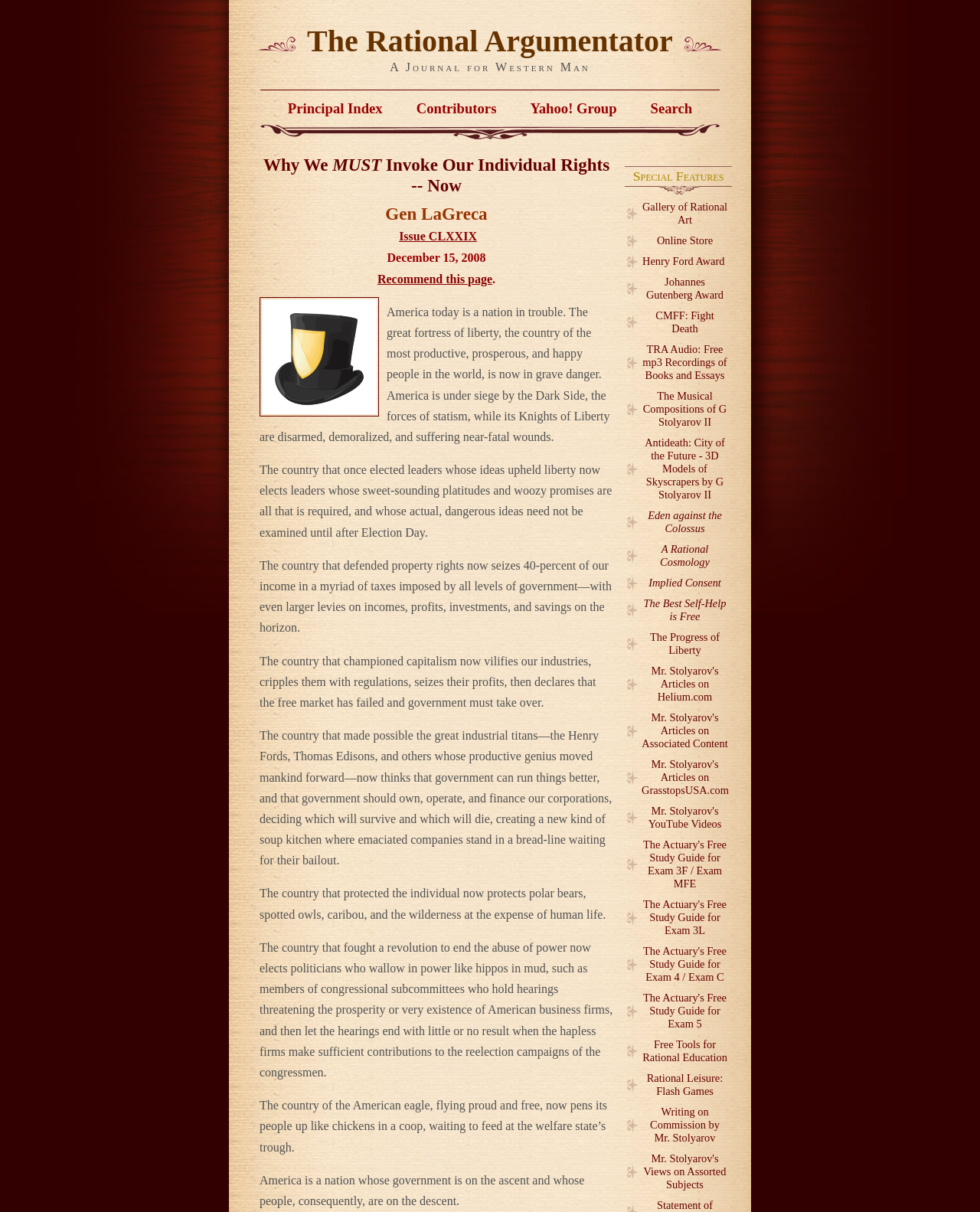Could you highlight the region that needs to be clicked to execute the instruction: "Read the article 'Why We MUST Invoke Our Individual Rights -- Now'"?

[0.265, 0.128, 0.626, 0.162]